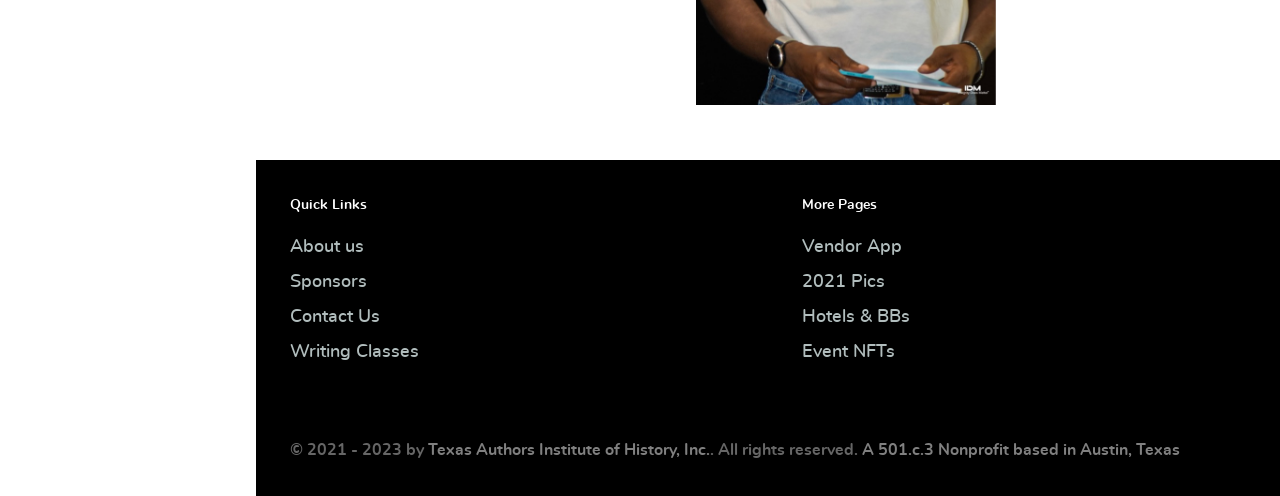Please identify the bounding box coordinates of where to click in order to follow the instruction: "Contact Us".

[0.227, 0.621, 0.297, 0.657]